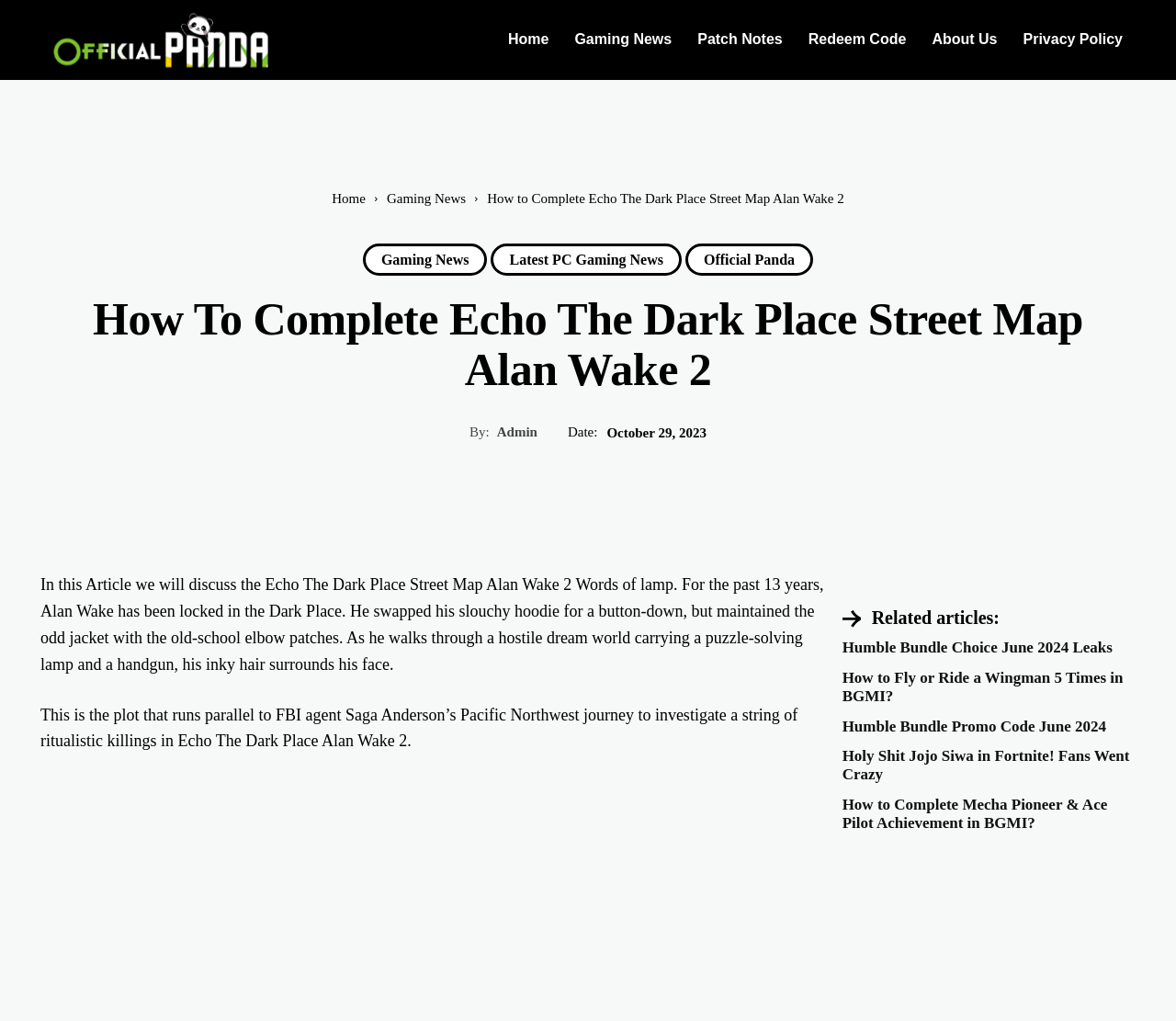Extract the top-level heading from the webpage and provide its text.

How To Complete Echo The Dark Place Street Map Alan Wake 2